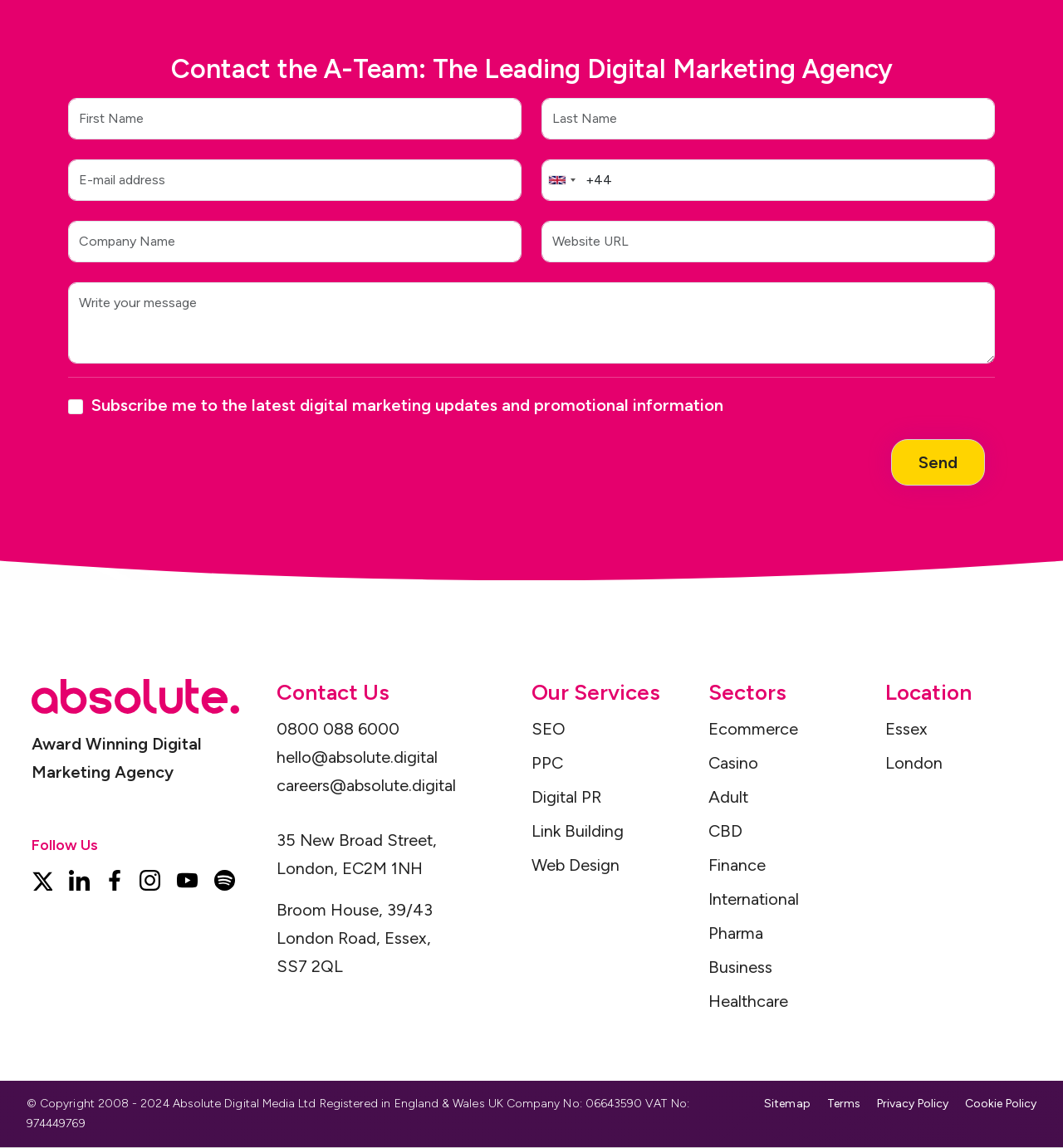Kindly determine the bounding box coordinates of the area that needs to be clicked to fulfill this instruction: "Fill in the First Name field".

[0.064, 0.085, 0.491, 0.122]